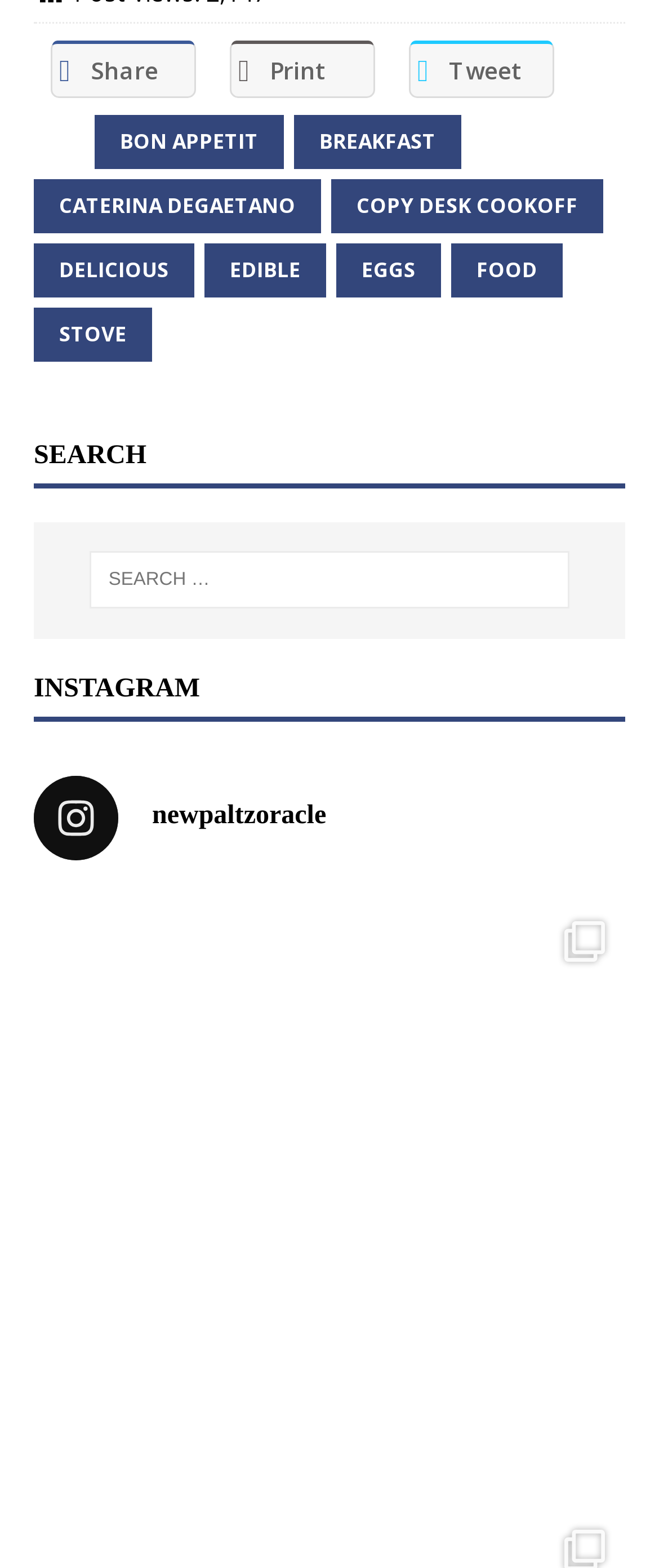Answer the following query concisely with a single word or phrase:
What is the text of the call to action?

We call upon the university to provide amnesty